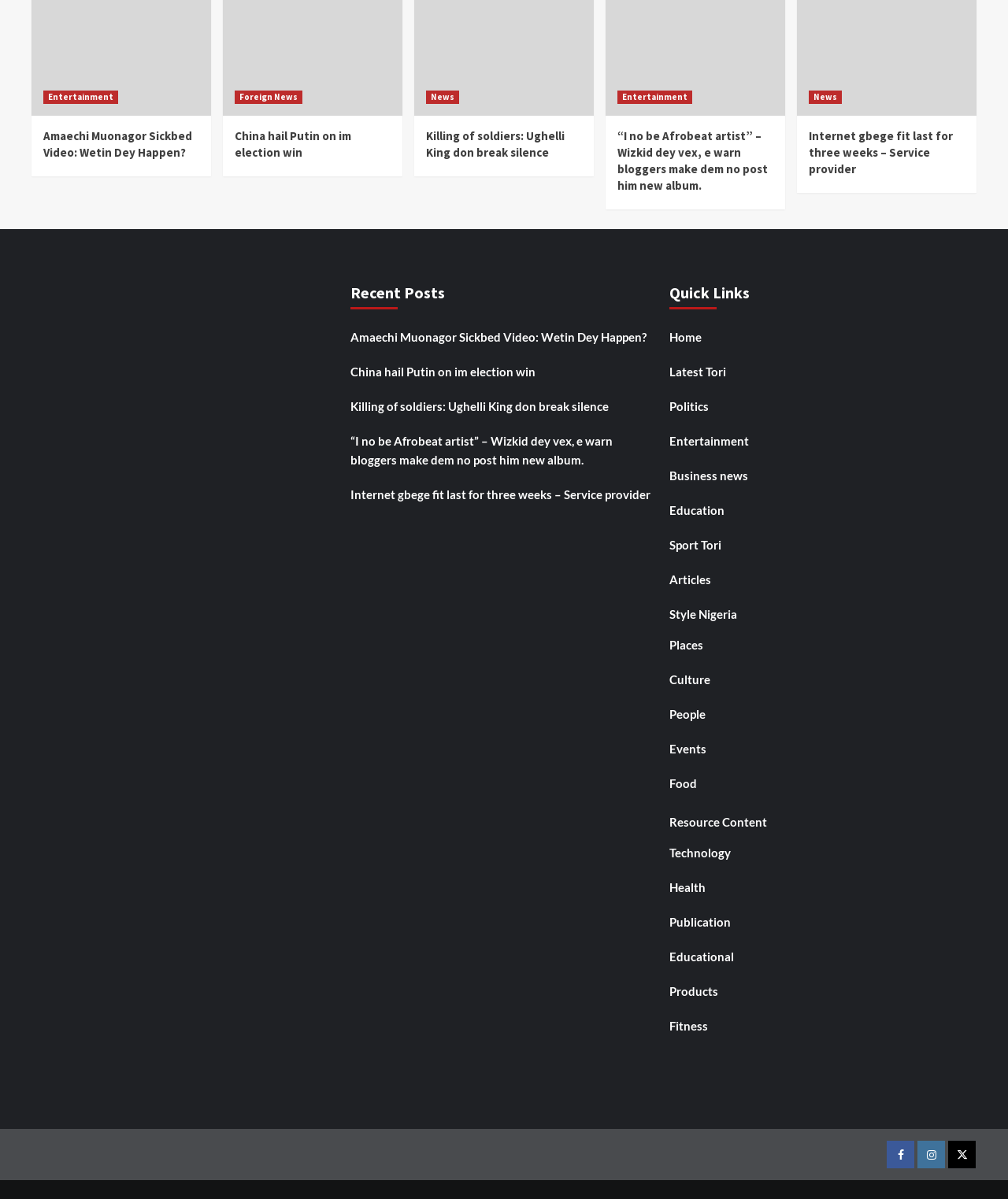Please find the bounding box coordinates of the element that needs to be clicked to perform the following instruction: "Follow on Facebook". The bounding box coordinates should be four float numbers between 0 and 1, represented as [left, top, right, bottom].

[0.88, 0.952, 0.907, 0.975]